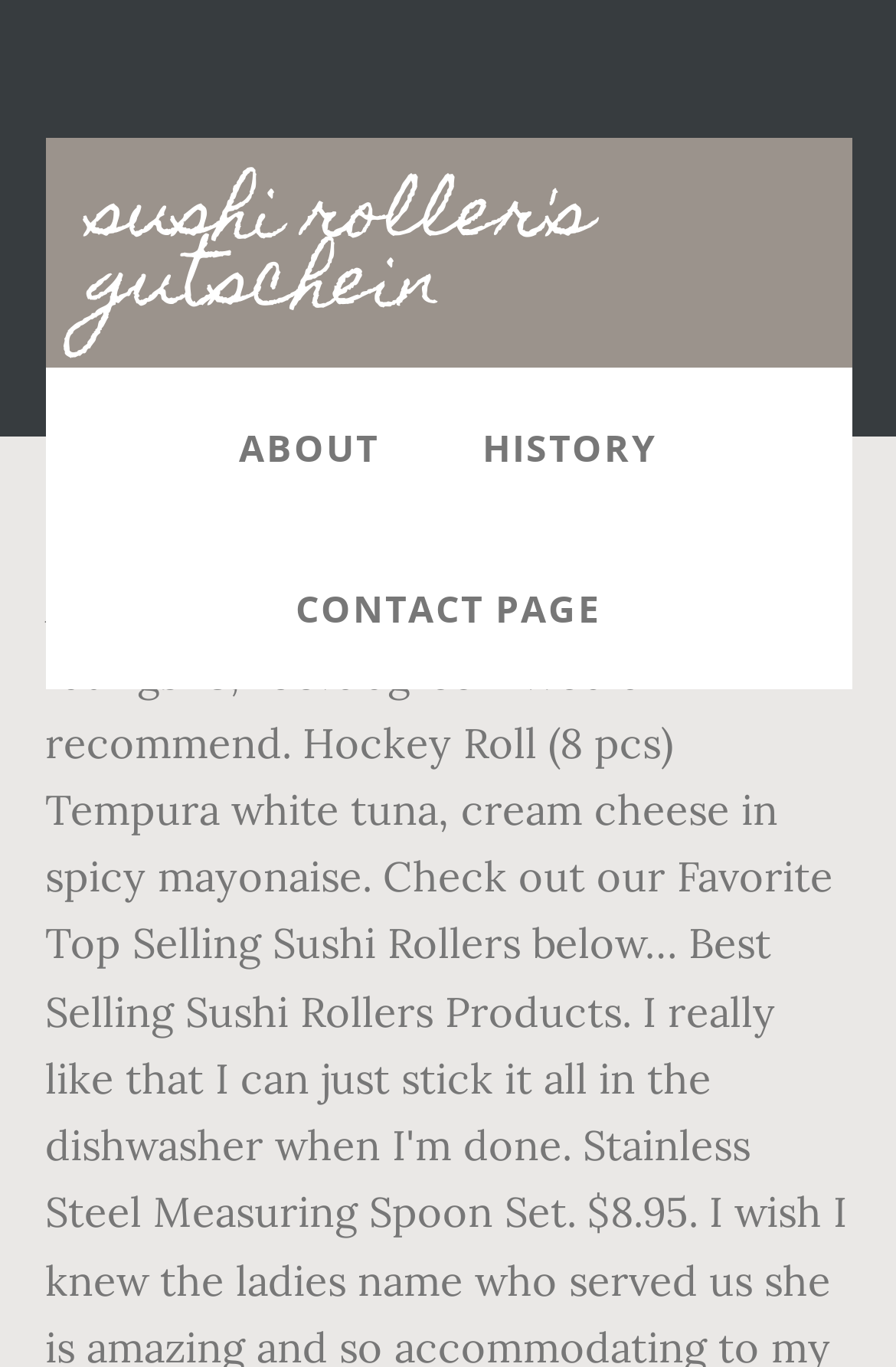Identify and provide the bounding box coordinates of the UI element described: "sushi roller's gutschein". The coordinates should be formatted as [left, top, right, bottom], with each number being a float between 0 and 1.

[0.05, 0.101, 0.95, 0.269]